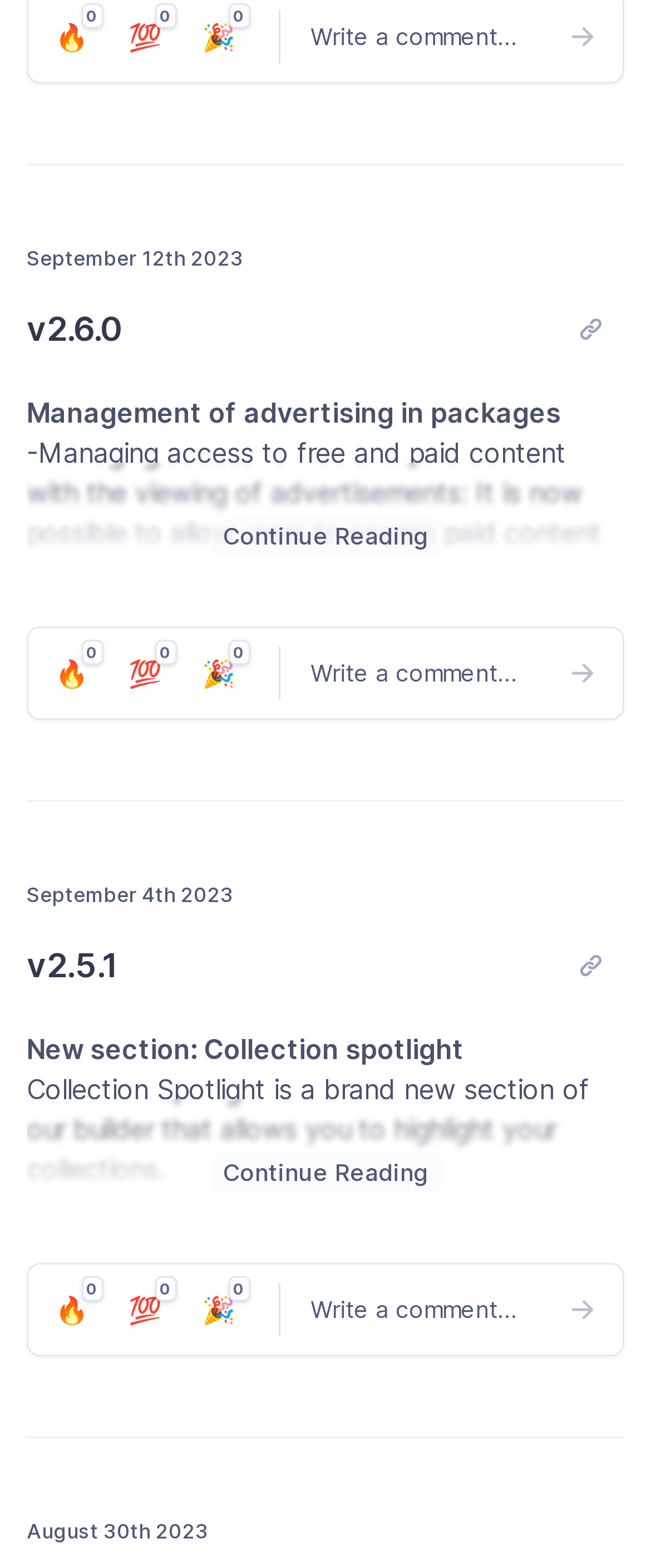Locate the bounding box coordinates of the element that should be clicked to execute the following instruction: "Write your message".

None